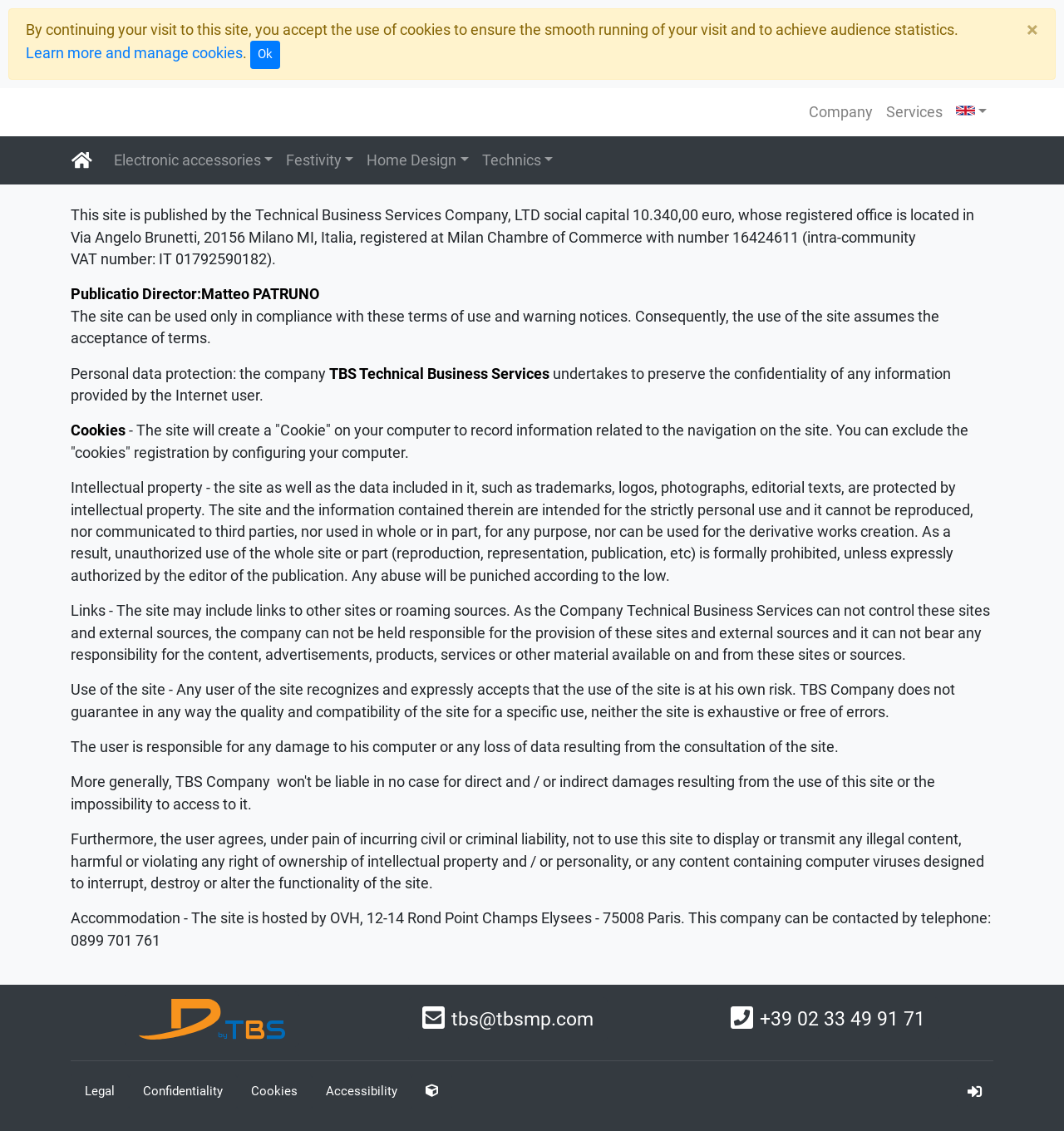Predict the bounding box for the UI component with the following description: "Home Design".

[0.339, 0.126, 0.447, 0.157]